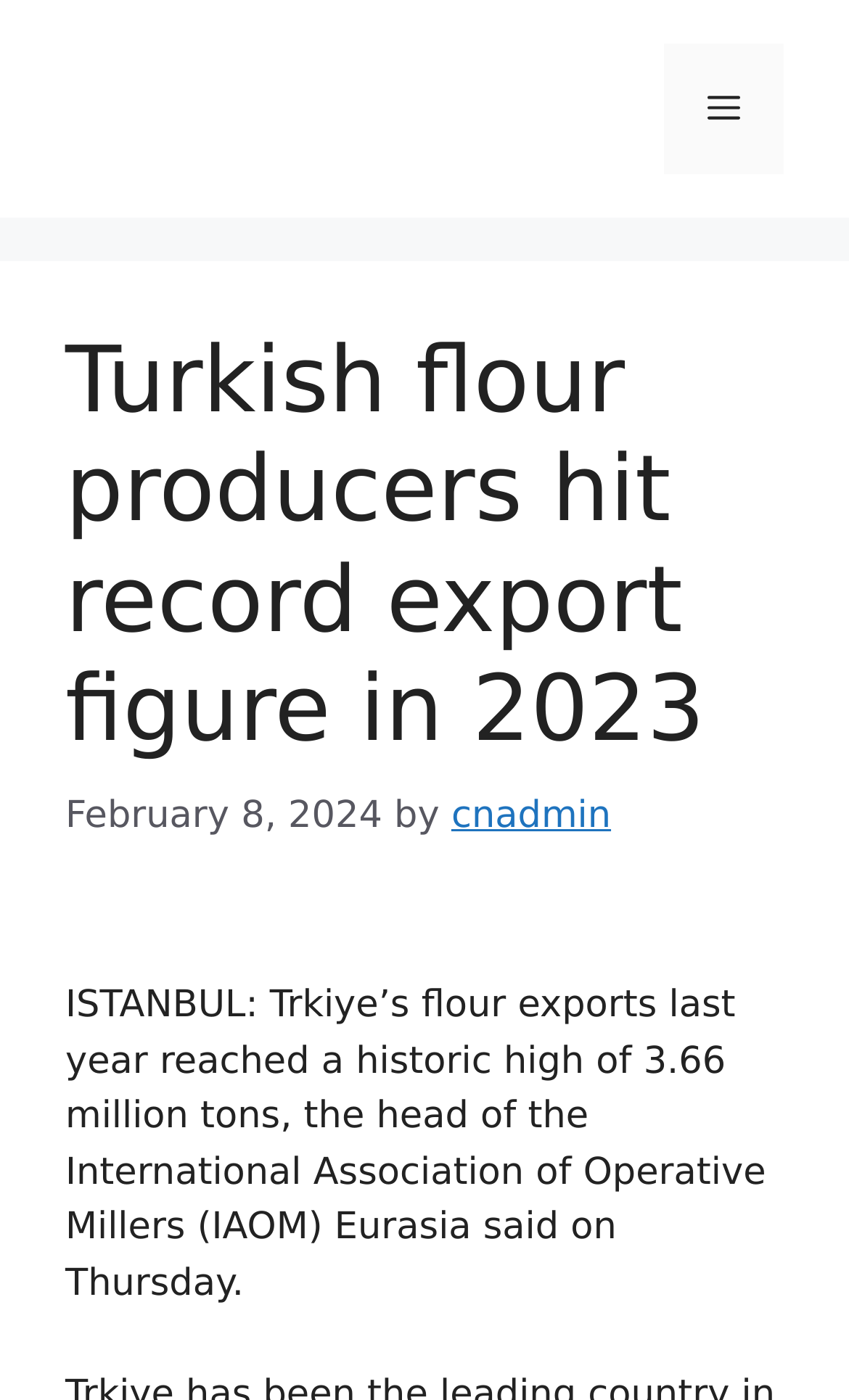Please respond in a single word or phrase: 
Who said that Turkish flour exports reached a historic high?

Head of IAOM Eurasia